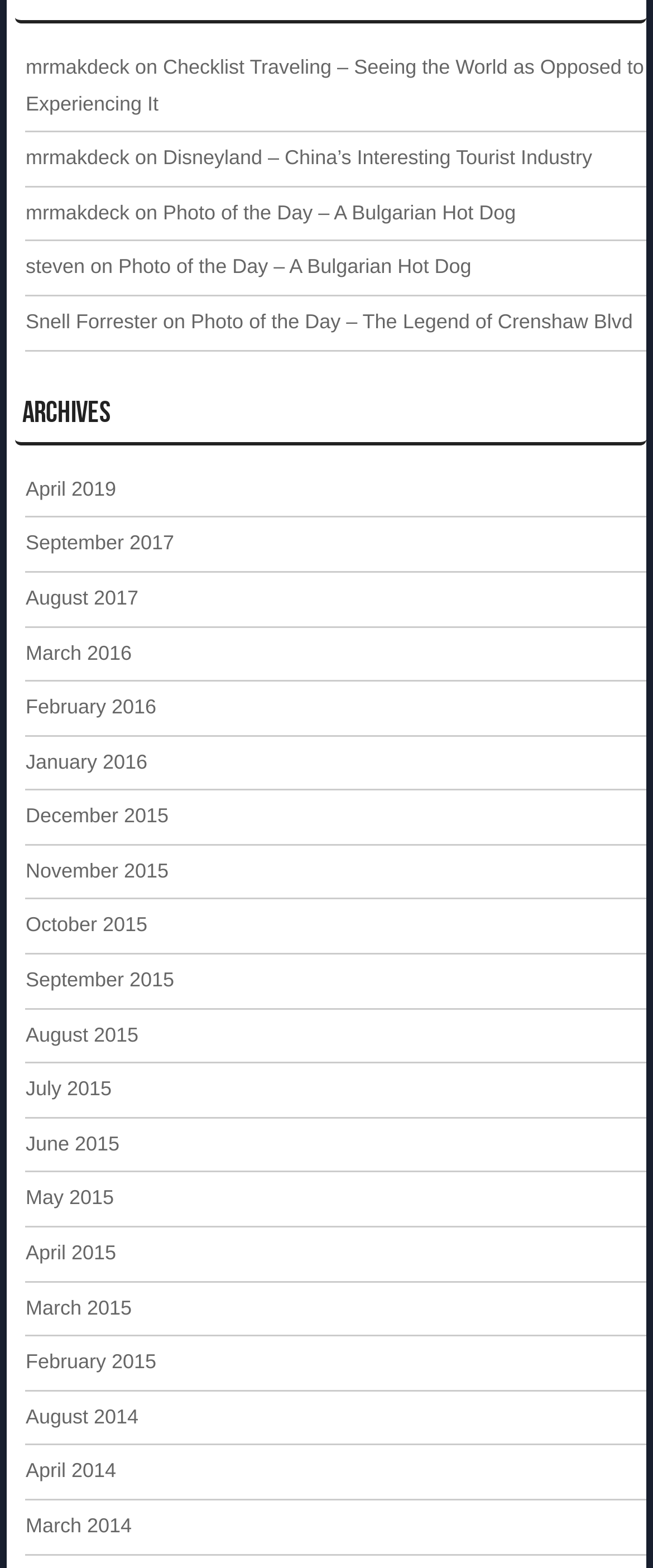What is the title of the first article?
Your answer should be a single word or phrase derived from the screenshot.

Checklist Traveling